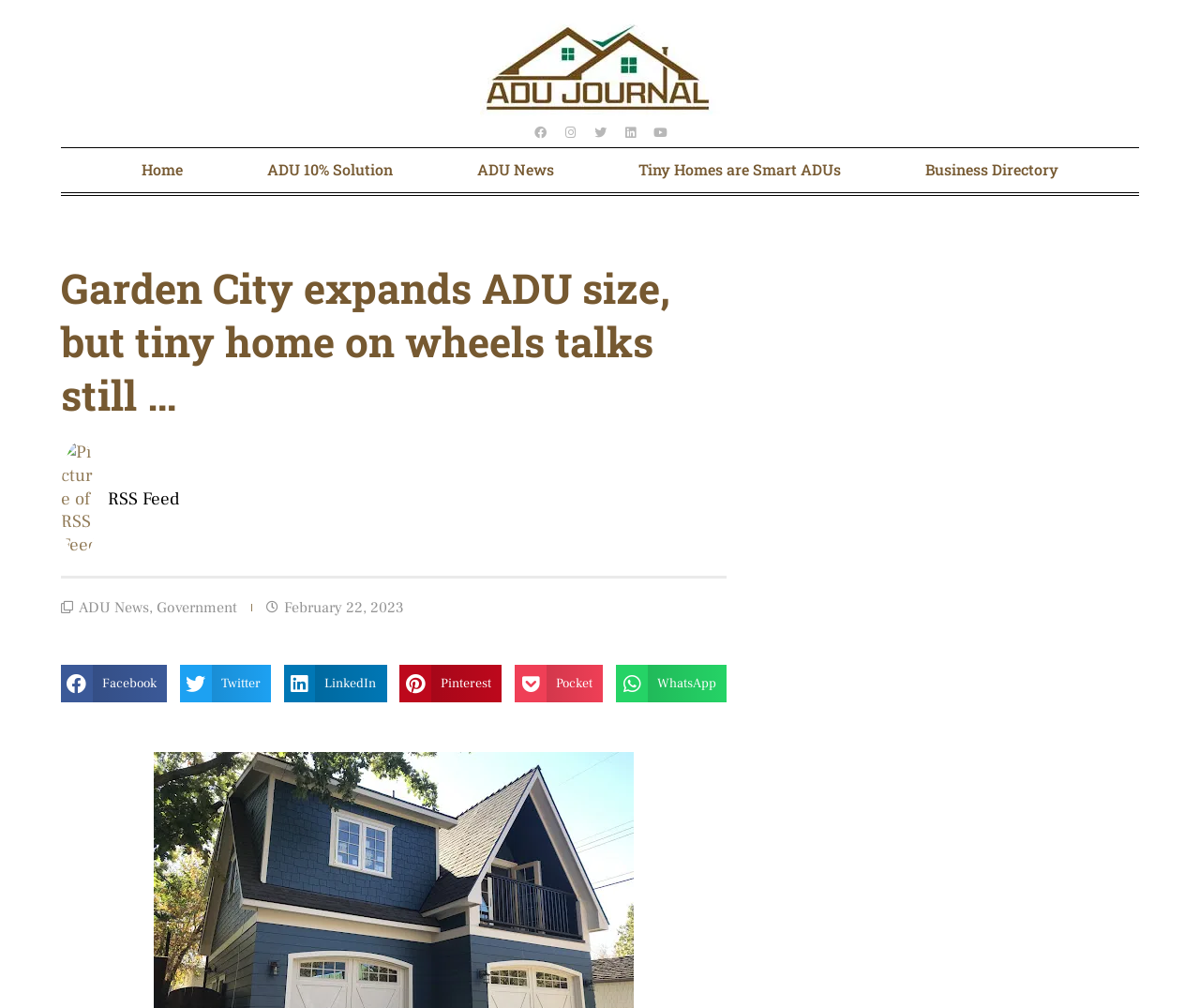Can you provide the bounding box coordinates for the element that should be clicked to implement the instruction: "Click on Home"?

[0.083, 0.147, 0.188, 0.191]